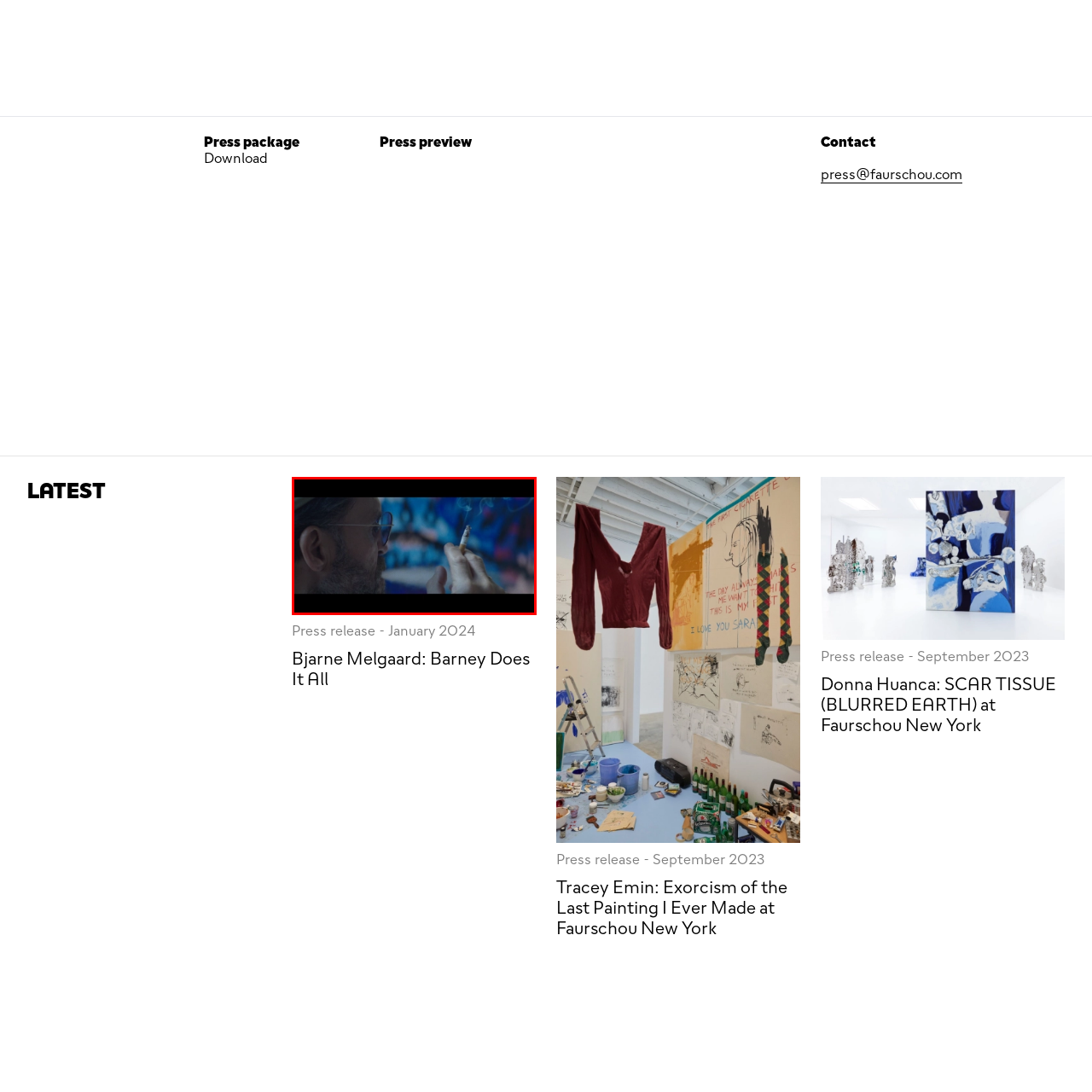What is the dominant color scheme in the background?  
Concentrate on the image marked with the red box and respond with a detailed answer that is fully based on the content of the image.

The background of the image features an abstract, colorful setting that is indicative of an artistic environment. Upon examining the colors, it becomes apparent that the dominant color scheme consists of blurred hues of blue, which creates a vivid and dynamic atmosphere.